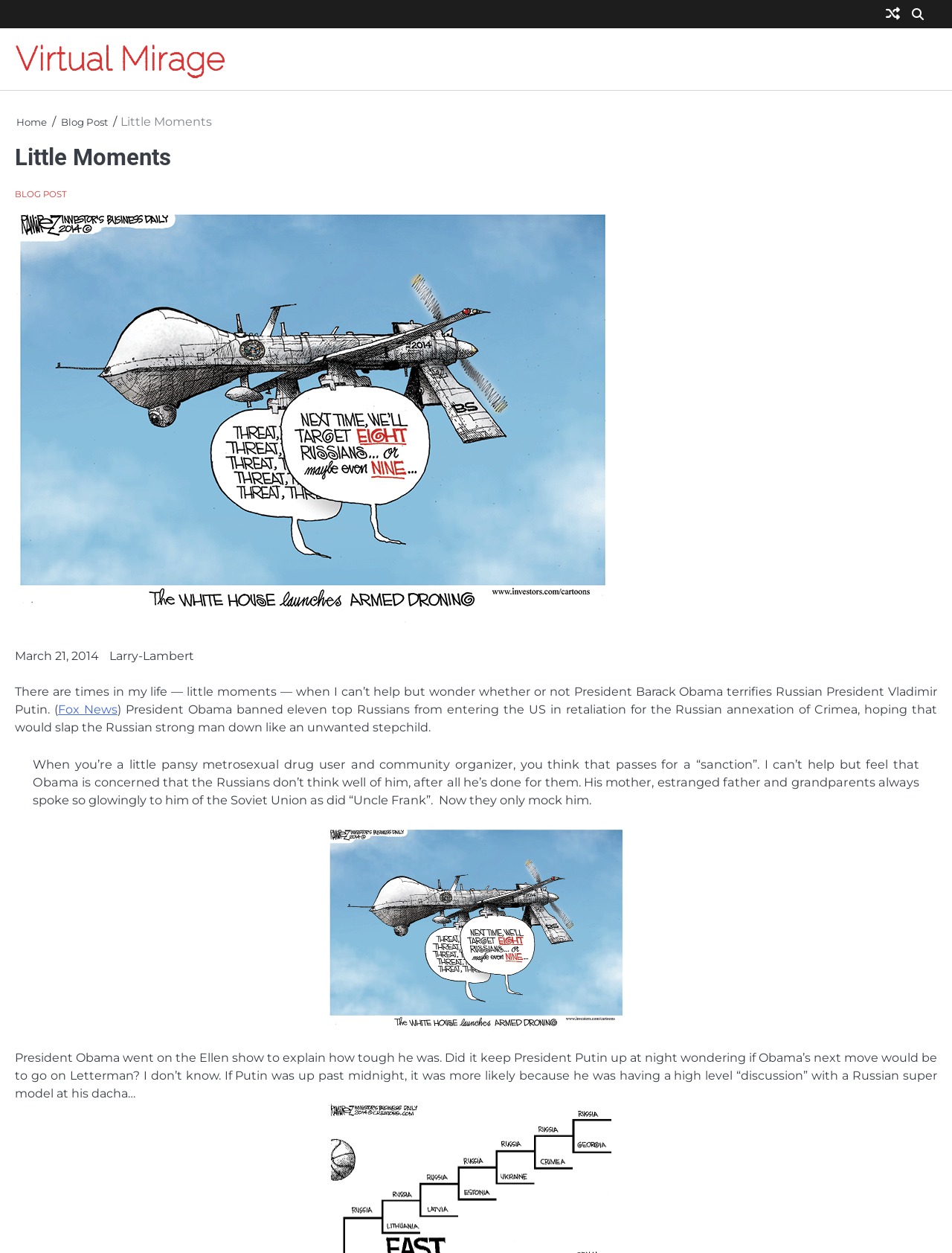Explain the features and main sections of the webpage comprehensively.

The webpage is a blog post titled "Little Moments" on a website called "Virtual Mirage". At the top right corner, there are three links: a Facebook icon, an empty link, and a link to "Virtual Mirage". Below these links, there is a navigation section with breadcrumbs, consisting of links to "Home" and "Blog Post", as well as a static text "Little Moments". 

Next to the navigation section, there is a header section with a heading "Little Moments". Below the header, there is a link to "BLOG POST" and a link to the date "March 21, 2014", which also contains a time element. To the right of the date, there is a link to the author "Larry-Lambert". 

The main content of the blog post starts with a static text describing the author's thoughts on President Barack Obama and Russian President Vladimir Putin. The text mentions Fox News and continues to describe the situation between the two presidents. 

Below this text, there is a blockquote with a longer passage of text, which appears to be a quote or a commentary on the situation. The passage is quite critical of President Obama and describes him as a "little pansy metrosexual drug user and community organizer". 

At the bottom of the page, there is an image, likely related to the content of the blog post, and a final paragraph of text that continues to describe President Obama's actions and their perceived impact on President Putin.